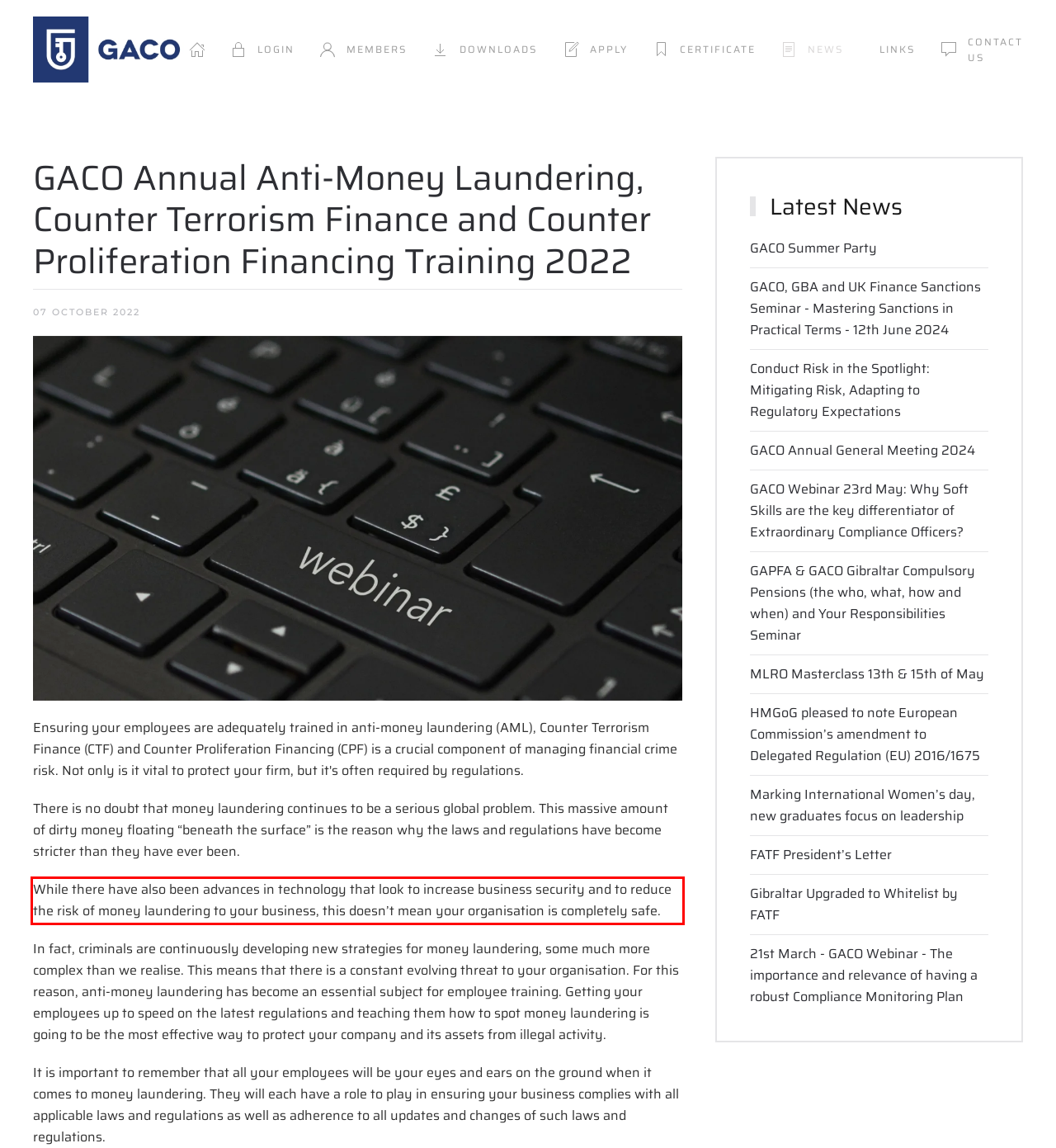Extract and provide the text found inside the red rectangle in the screenshot of the webpage.

While there have also been advances in technology that look to increase business security and to reduce the risk of money laundering to your business, this doesn’t mean your organisation is completely safe.